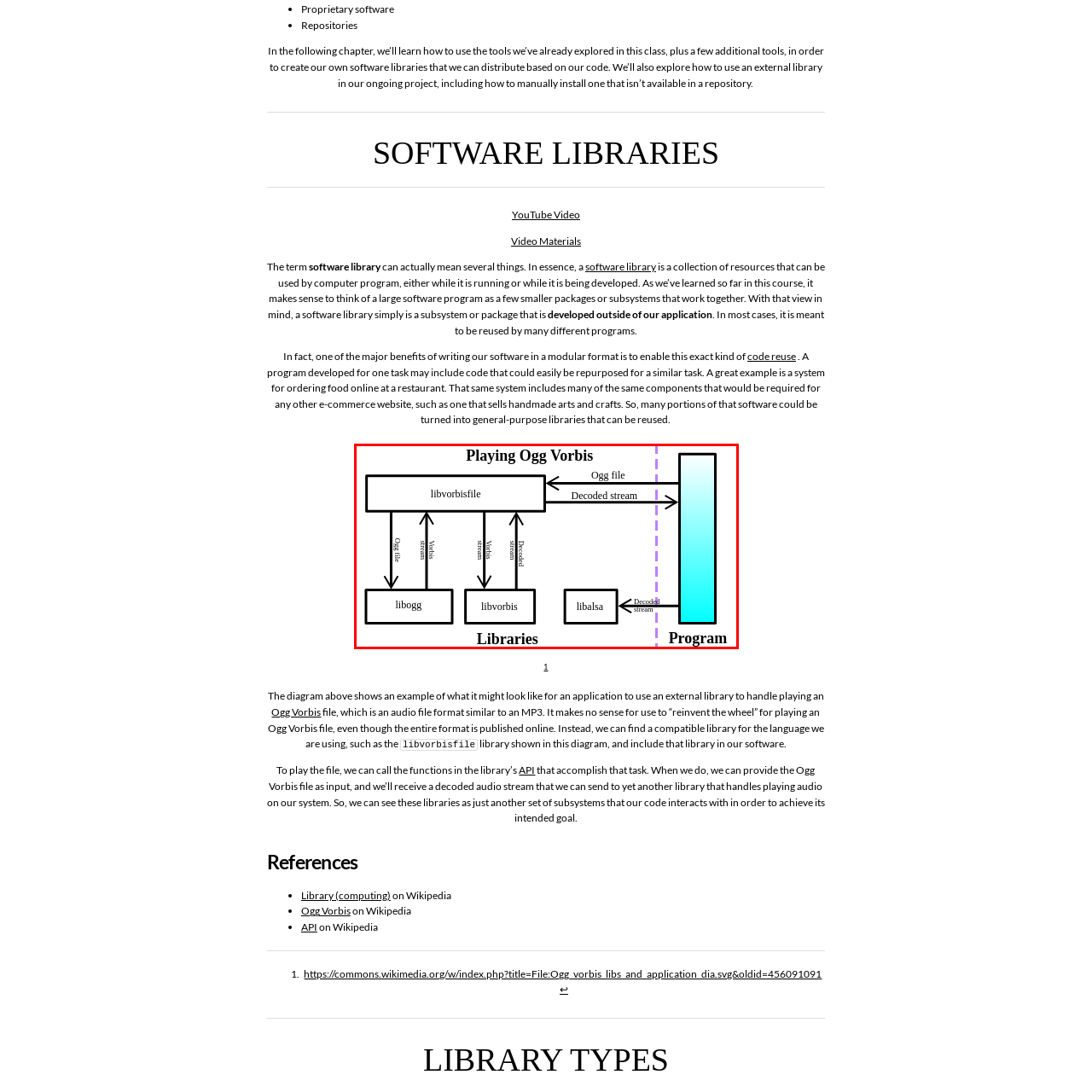Offer a meticulous description of everything depicted in the red-enclosed portion of the image.

The image titled "Playing Ogg Vorbis" illustrates a simplified diagram showing how an application interfaces with external libraries to process Ogg Vorbis audio files. At the top, the library named **libvorbisfile** handles the input of the Ogg file and produces a decoded audio stream. Below it are two additional libraries, **libogg** and **libvorbis**, that facilitate the decoding process by managing Ogg streams and Vorbis streams, respectively. 

To the right, the program component represents the end application, which receives the decoded audio stream for playback or further processing. This diagram underscores the importance of utilizing existing libraries to efficiently manage audio file formats, highlighting the principle of code reuse in software development. The Ogg Vorbis format, noted for its efficiency, does not require developers to "reinvent the wheel," showcasing a practical approach to leveraging established tools in programming.